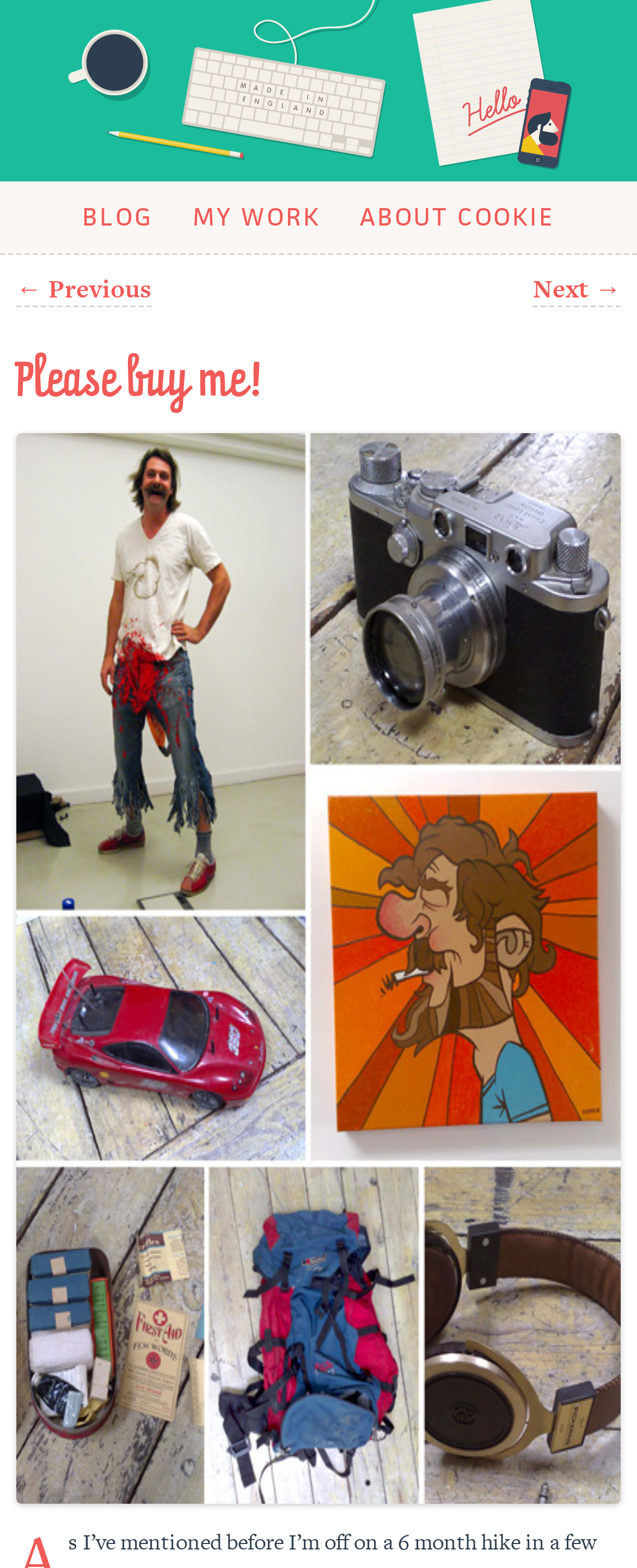Use a single word or phrase to answer the question: 
How many navigation links are in the main menu?

3